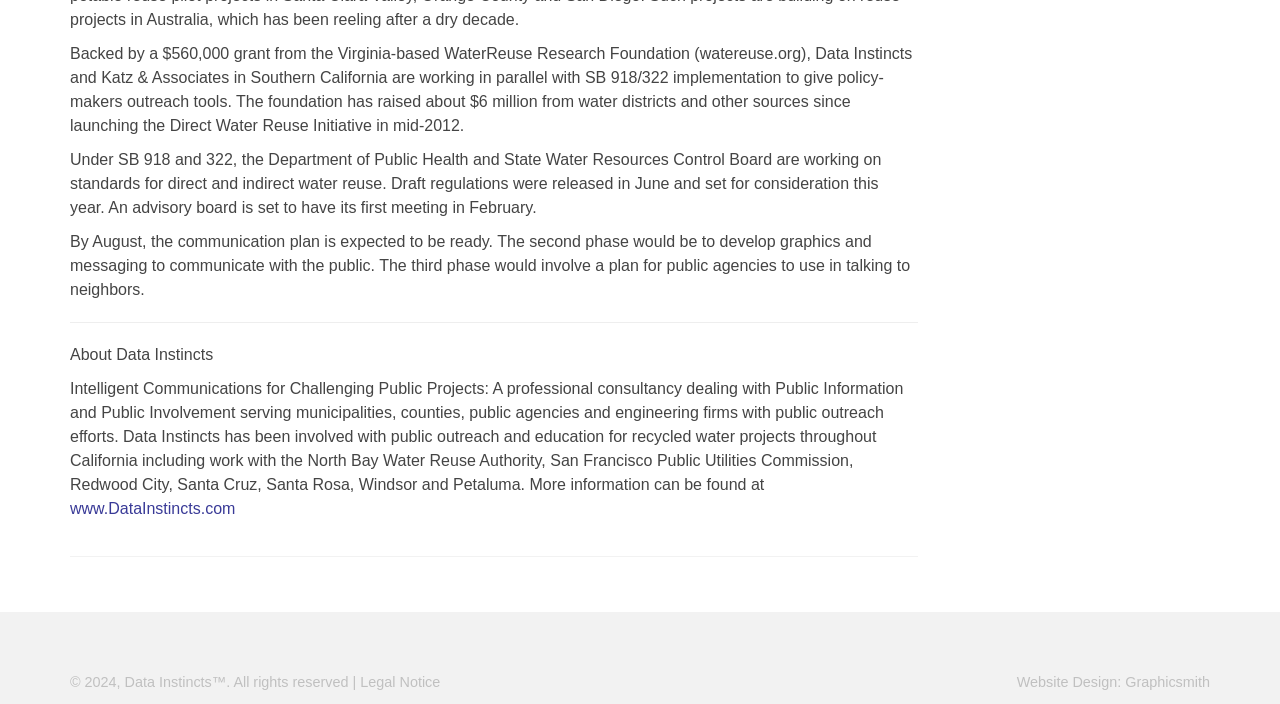What is the focus of Data Instincts' work?
Refer to the image and provide a detailed answer to the question.

Based on the text, Data Instincts is a professional consultancy dealing with Public Information and Public Involvement, serving municipalities, counties, public agencies, and engineering firms with public outreach efforts. This suggests that the focus of their work is on public outreach efforts.